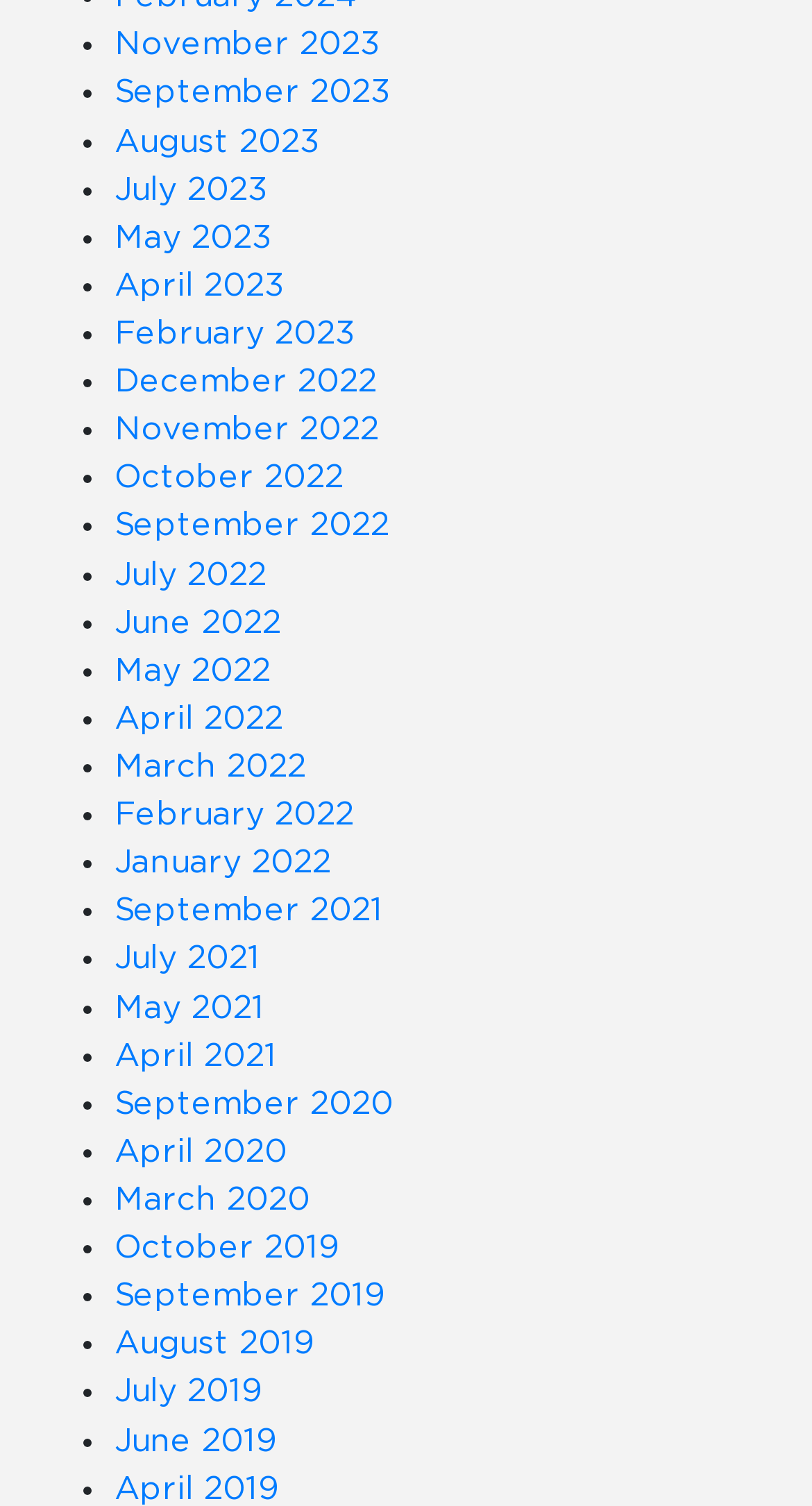What is the most recent month listed?
Refer to the image and give a detailed answer to the question.

I looked at the list of links on the webpage and found that the first link is 'November 2023', which suggests that it is the most recent month listed.